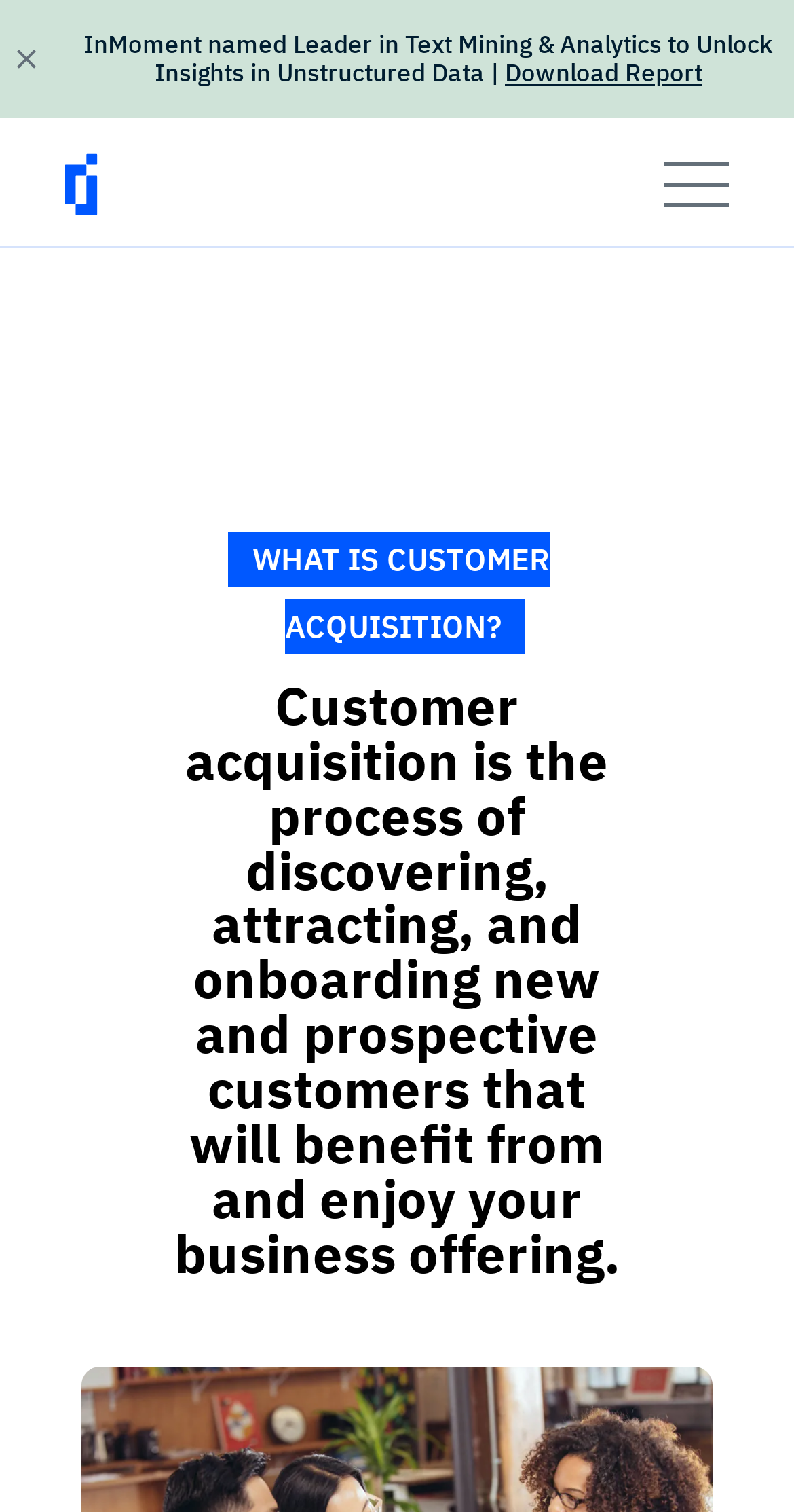What is the text next to the '|' symbol?
Using the image as a reference, answer the question with a short word or phrase.

InMoment named Leader in Text Mining & Analytics to Unlock Insights in Unstructured Data